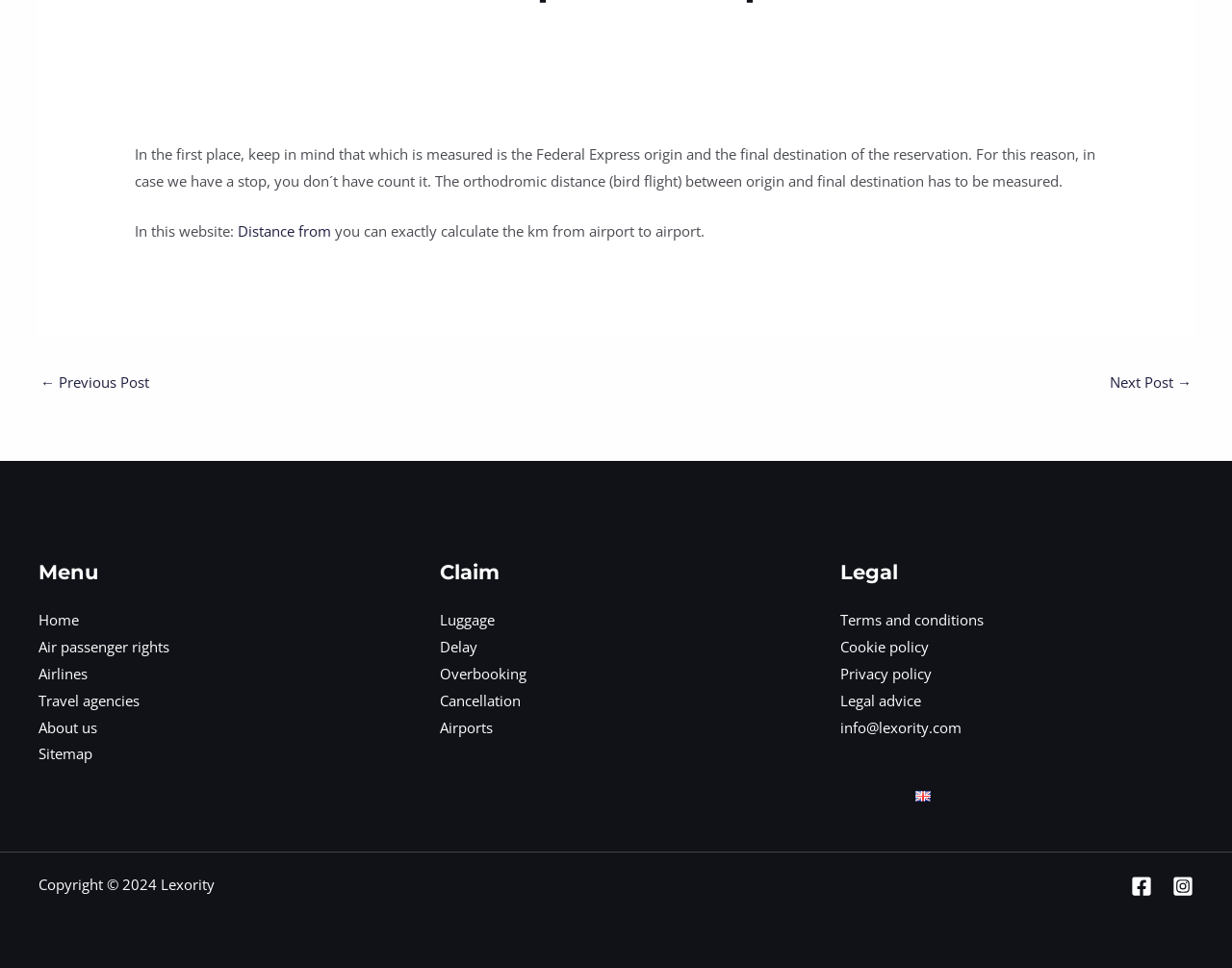Based on the image, please elaborate on the answer to the following question:
Who is the copyright holder of this website?

The copyright information at the bottom of the webpage states 'Copyright © 2024 Lexority', indicating that Lexority is the copyright holder of this website.